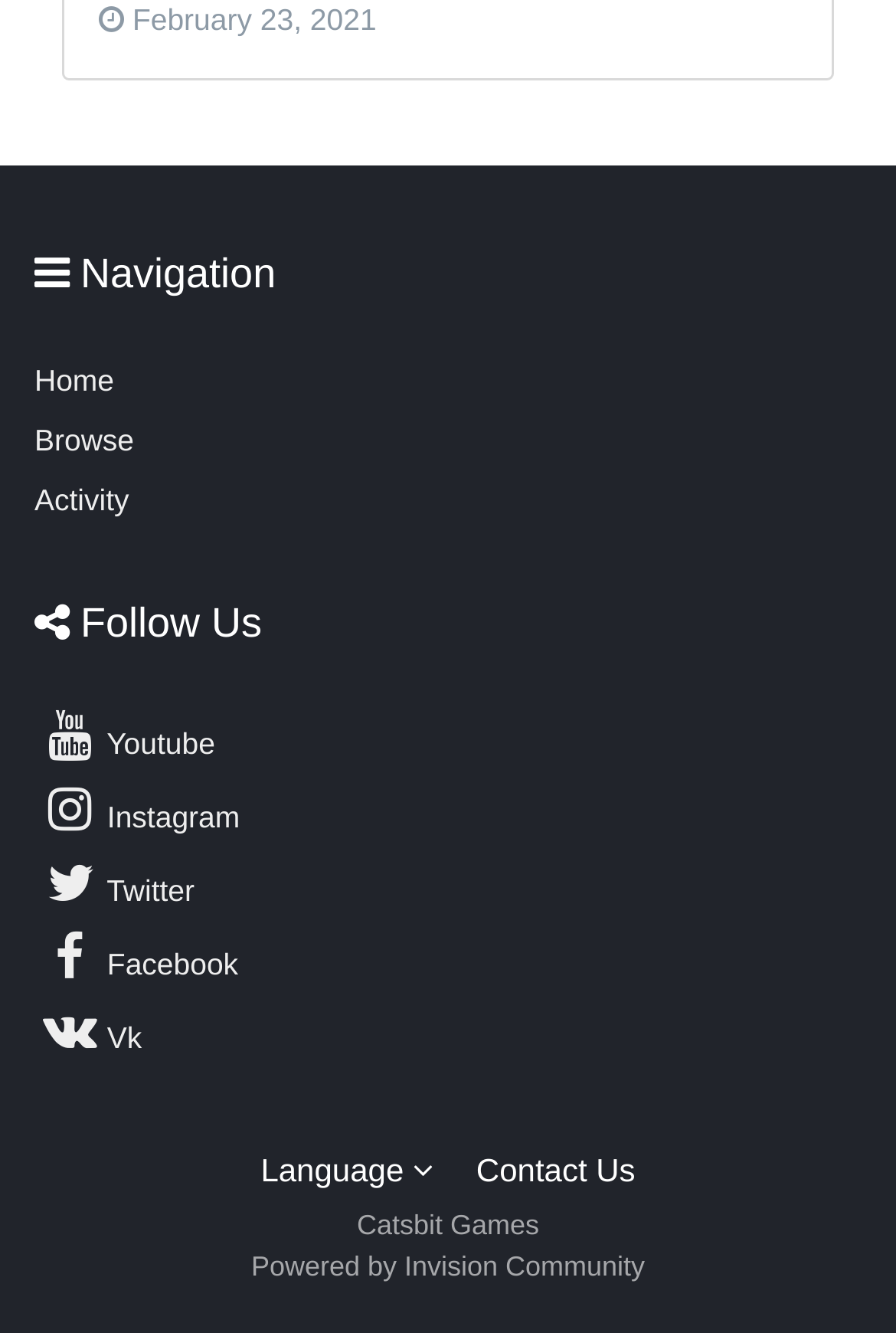Refer to the screenshot and answer the following question in detail:
What is the date of the latest update?

The date of the latest update can be found at the top of the webpage, where it says 'February 23, 2021' with a clock icon, indicating the time of the update as well.